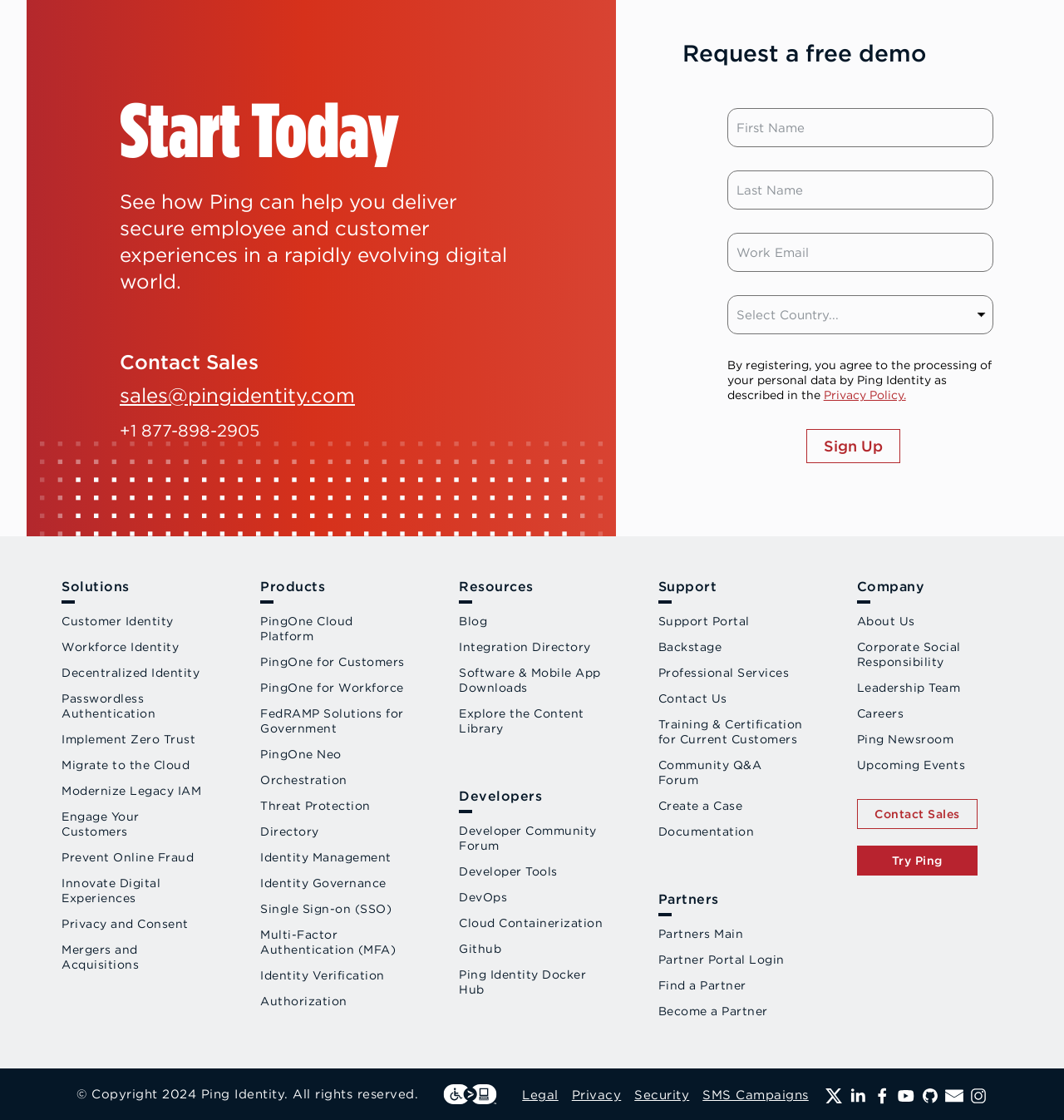Using the webpage screenshot, locate the HTML element that fits the following description and provide its bounding box: "aria-label="Connect with us via Facebook"".

[0.82, 0.97, 0.837, 0.987]